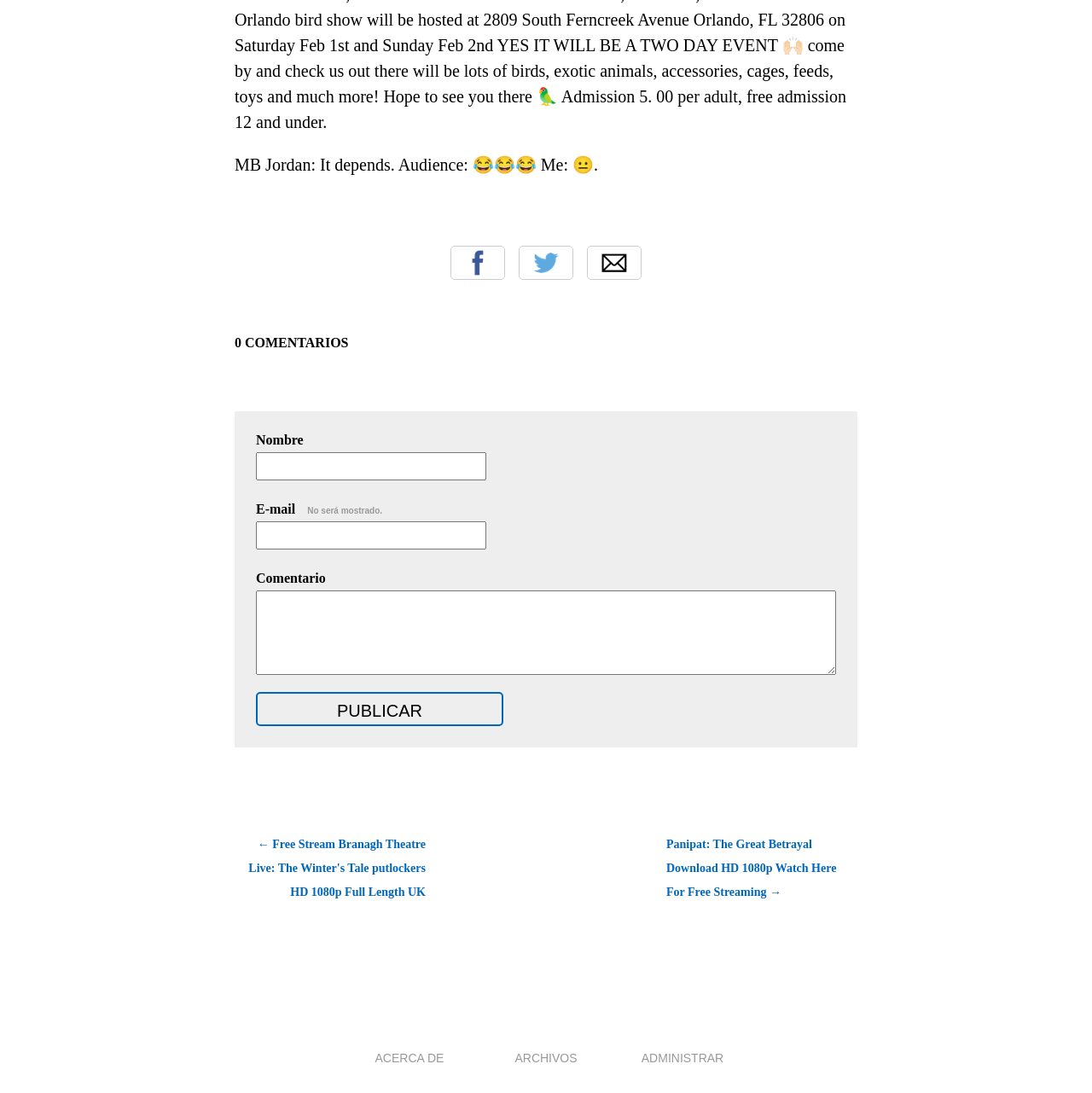Point out the bounding box coordinates of the section to click in order to follow this instruction: "Click on ACERCA DE".

[0.343, 0.962, 0.407, 0.975]